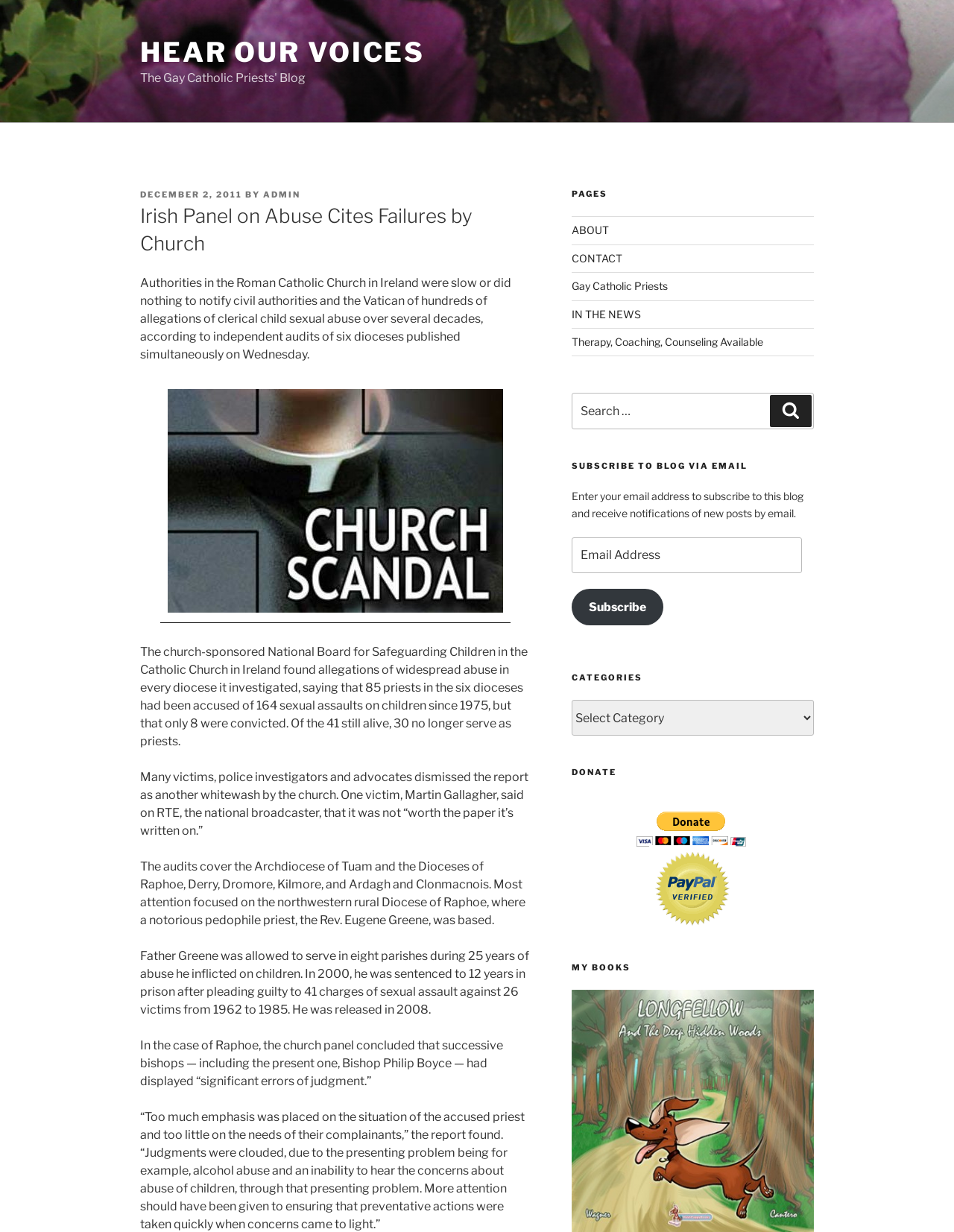What is the name of the priest mentioned in the article?
Analyze the image and deliver a detailed answer to the question.

The name of the priest can be found in the fourth paragraph of the text, which mentions 'a notorious pedophile priest, the Rev. Eugene Greene'.